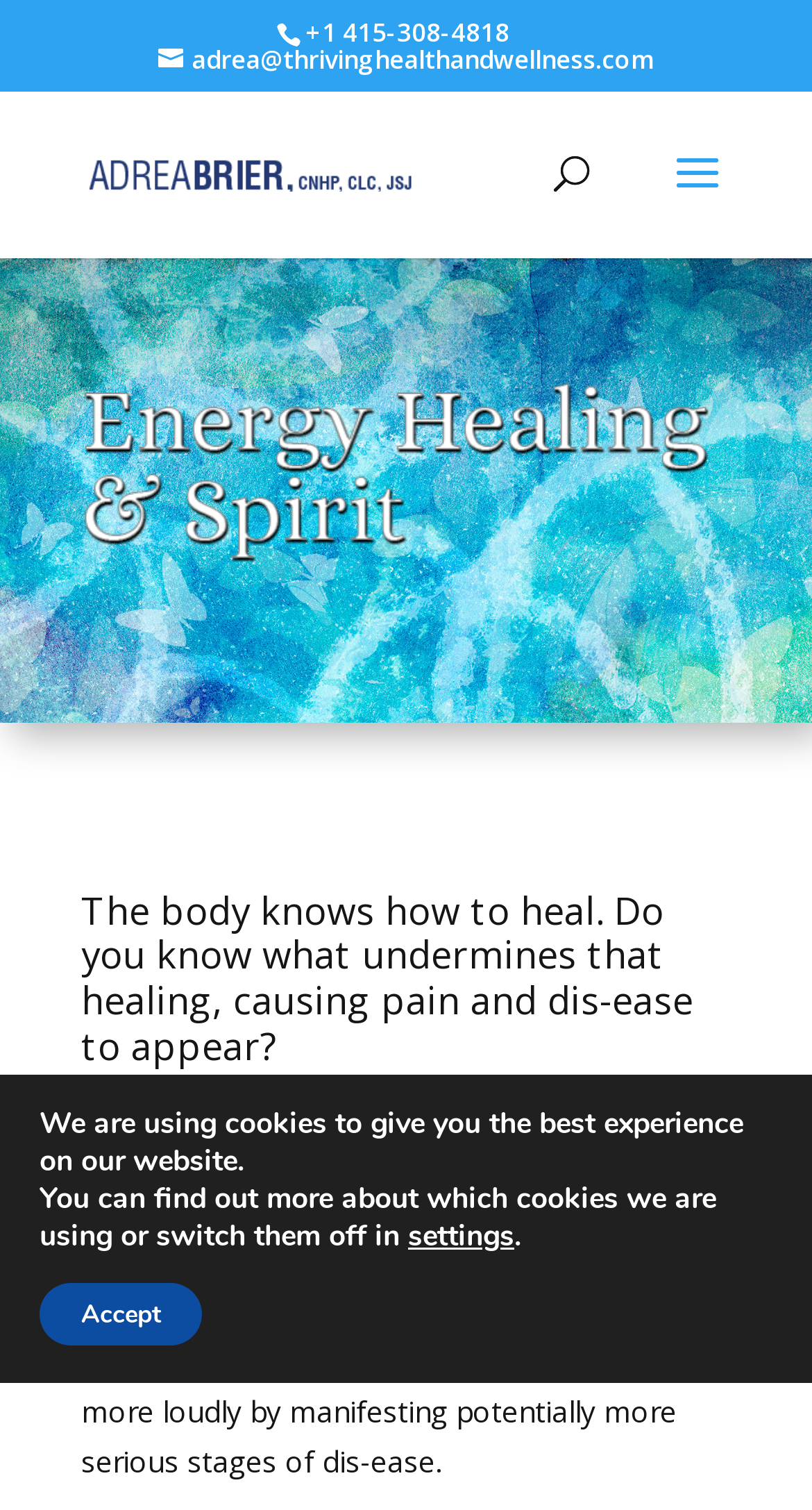Describe in detail what you see on the webpage.

The webpage is about Energy Healing and Thriving Health and Wellness. At the top, there is a phone number "+1 415-308-4818" and an email address "adrea@thrivinghealthandwellness.com" displayed prominently. Next to the email address is a link to "Thriving Health and Wellness" accompanied by an image with the same name. 

Below these elements, there is a search bar with a searchbox labeled "Search for:". 

The main content of the webpage starts with a heading that asks a thought-provoking question about the body's ability to heal and what might be undermining that healing. This is followed by a paragraph of text that explains how the body communicates messages to us through pain and dis-ease when it is compromised by "interferences". 

At the bottom of the page, there is a GDPR Cookie Banner that informs users about the use of cookies on the website. The banner provides more information about the cookies being used and offers the option to switch them off. There are two buttons, "settings" and "Accept", allowing users to customize their cookie preferences.